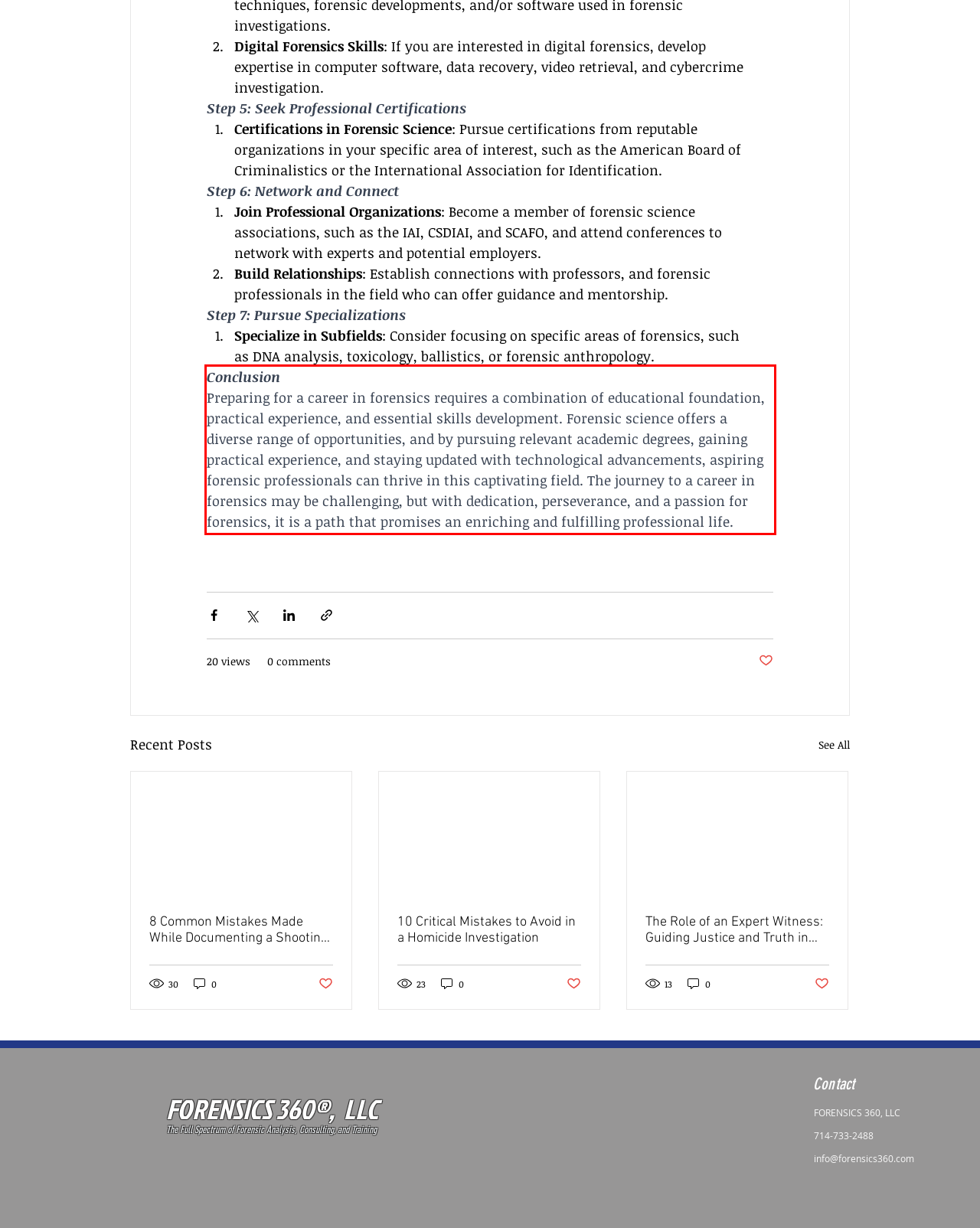Look at the webpage screenshot and recognize the text inside the red bounding box.

Conclusion Preparing for a career in forensics requires a combination of educational foundation, practical experience, and essential skills development. Forensic science offers a diverse range of opportunities, and by pursuing relevant academic degrees, gaining practical experience, and staying updated with technological advancements, aspiring forensic professionals can thrive in this captivating field. The journey to a career in forensics may be challenging, but with dedication, perseverance, and a passion for forensics, it is a path that promises an enriching and fulfilling professional life.